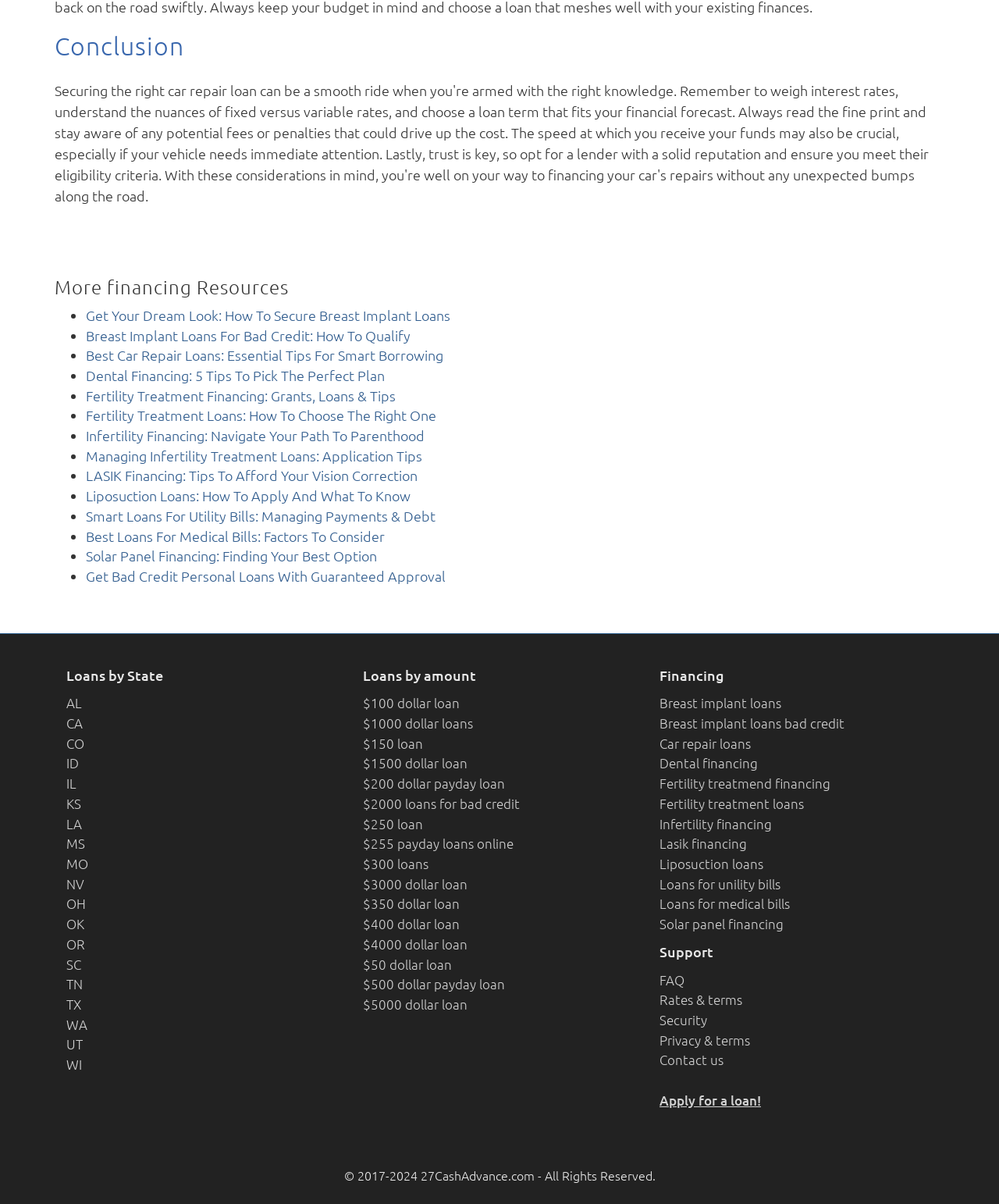Is there a link for 'Fertility treatment loans'?
Observe the image and answer the question with a one-word or short phrase response.

Yes